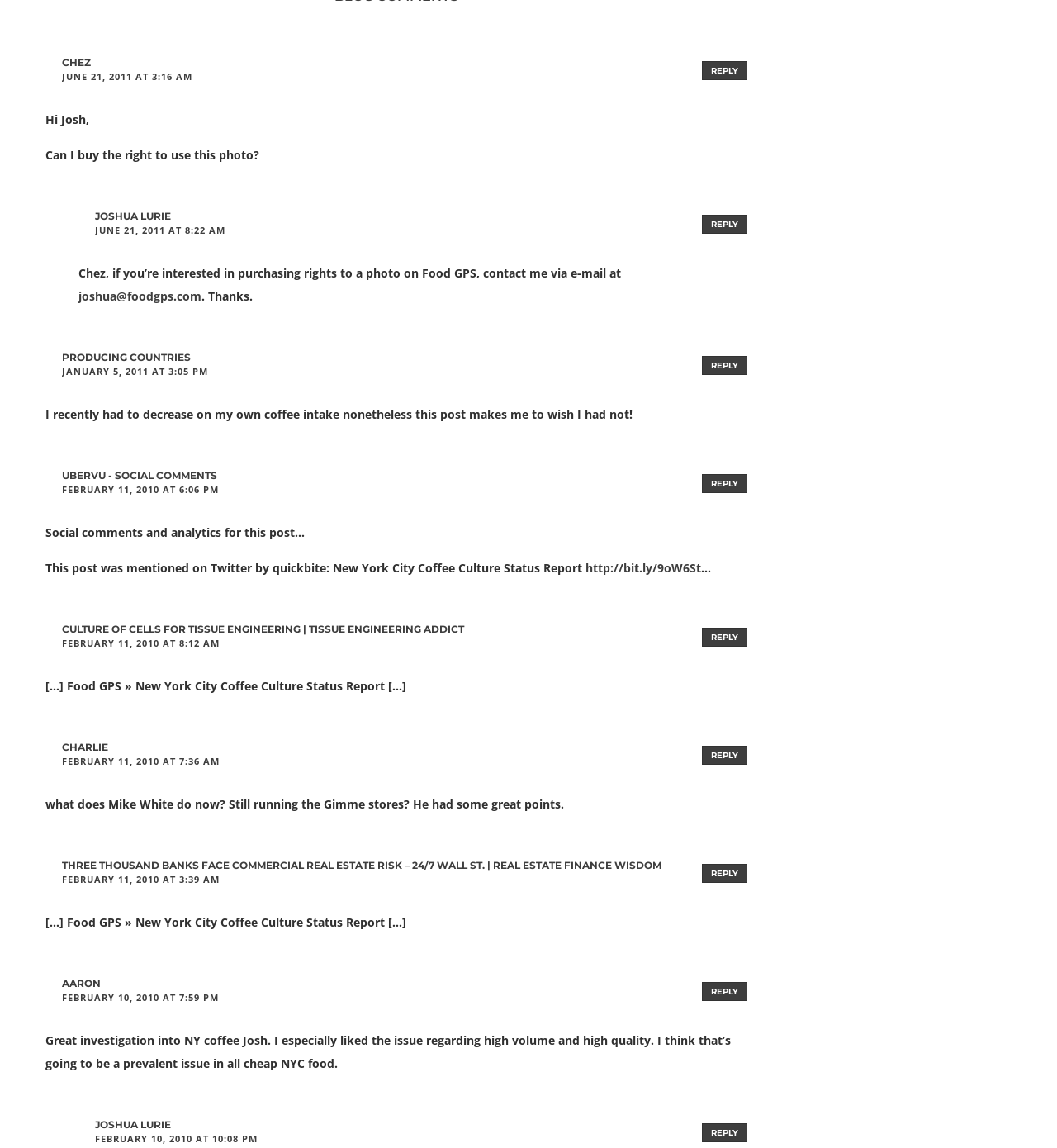Identify and provide the bounding box coordinates of the UI element described: "aria-label="YouTube - Белый круг"". The coordinates should be formatted as [left, top, right, bottom], with each number being a float between 0 and 1.

None